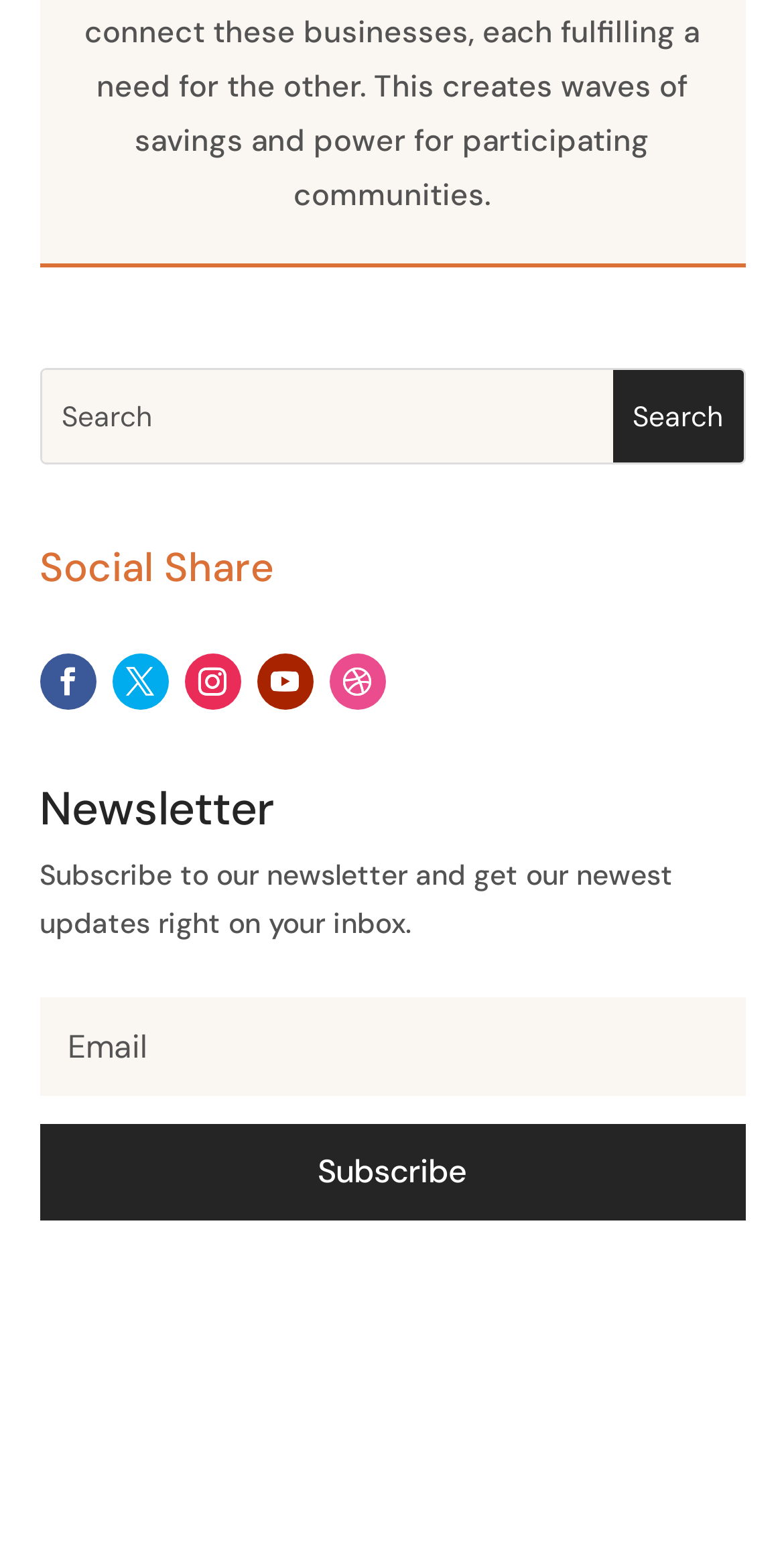Please find the bounding box coordinates of the element that must be clicked to perform the given instruction: "read the documentation". The coordinates should be four float numbers from 0 to 1, i.e., [left, top, right, bottom].

None